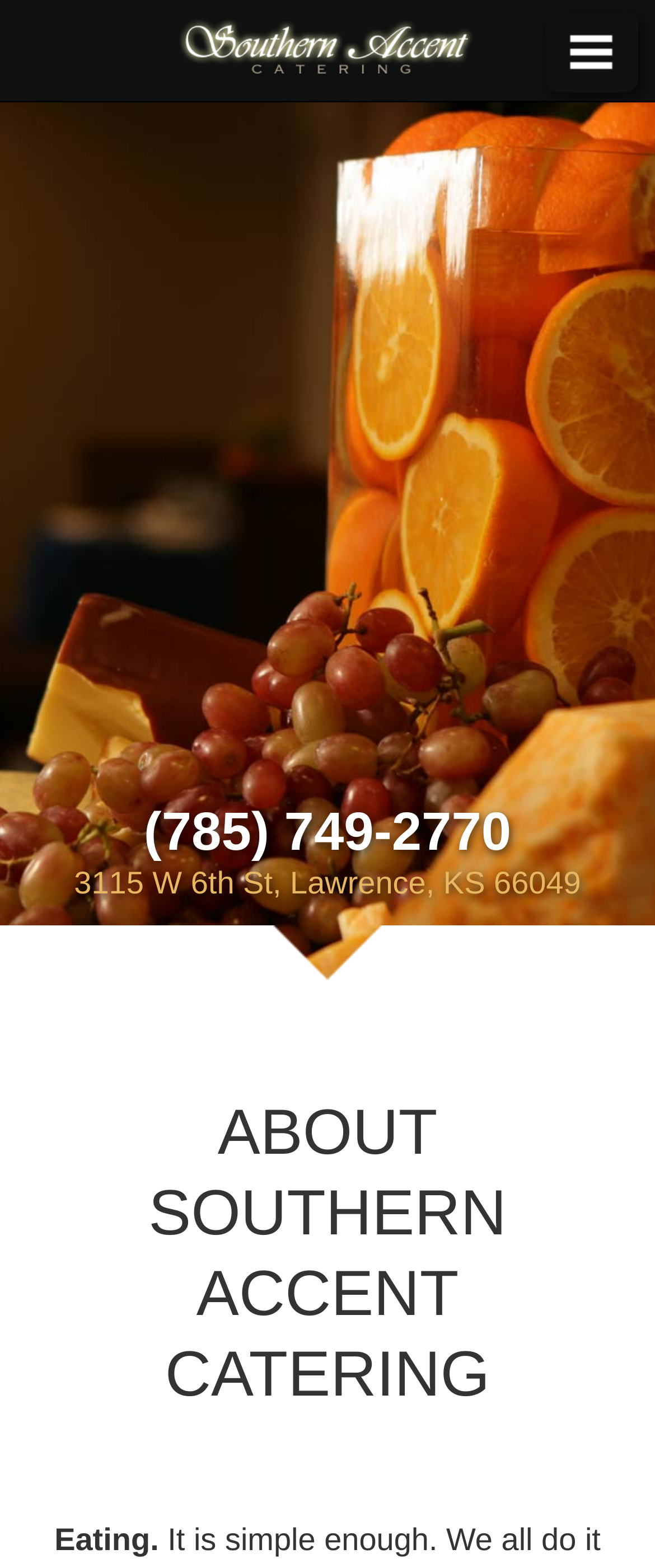What is the address of Southern Accent Catering?
Please respond to the question with a detailed and well-explained answer.

I found the address by looking at the static text element located at [0.113, 0.551, 0.887, 0.574] which displays the address as '3115 W 6th St, Lawrence, KS 66049'.